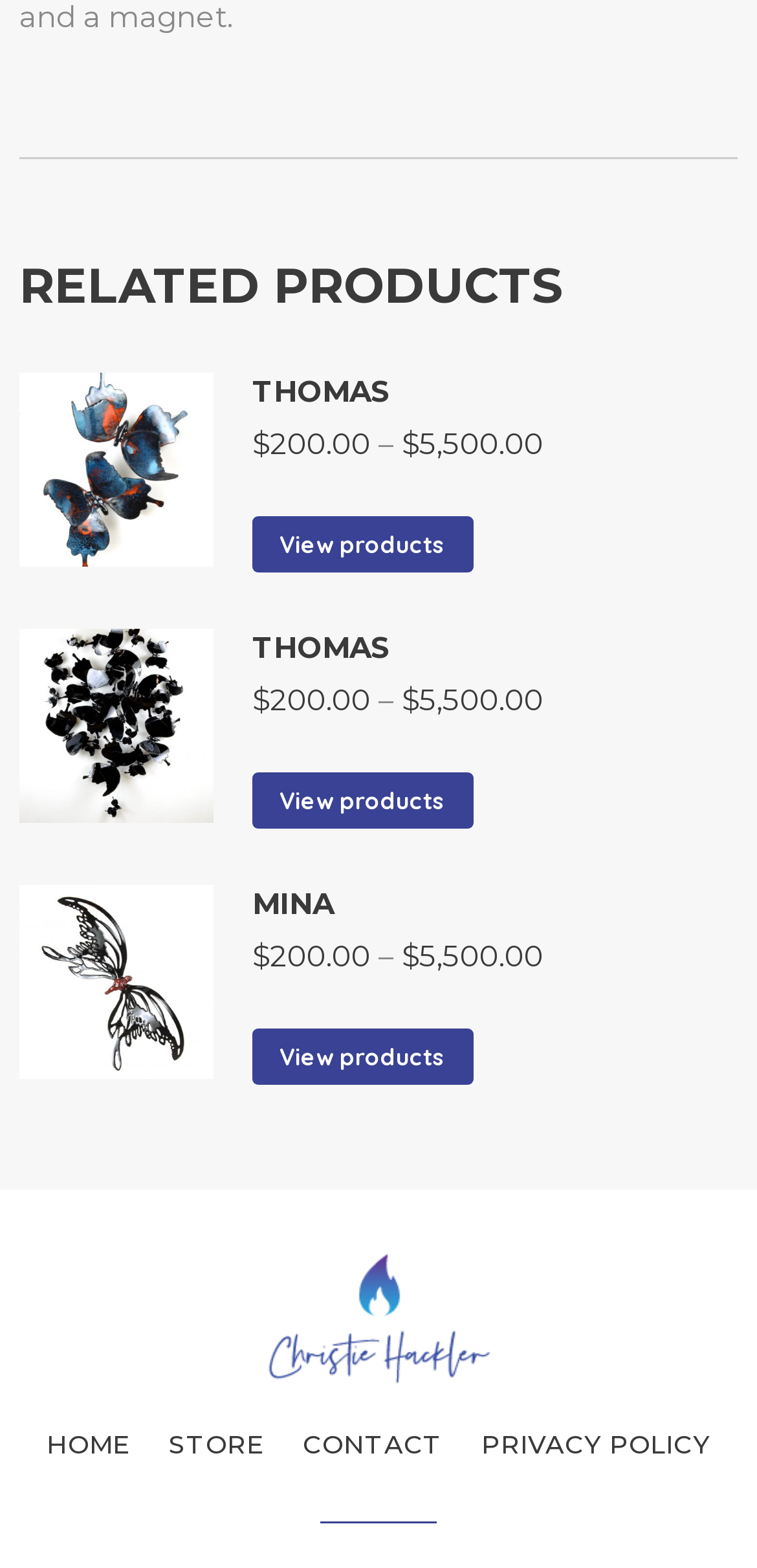Please determine the bounding box coordinates of the element to click on in order to accomplish the following task: "View products in the 'Thomas' group". Ensure the coordinates are four float numbers ranging from 0 to 1, i.e., [left, top, right, bottom].

[0.333, 0.329, 0.626, 0.365]